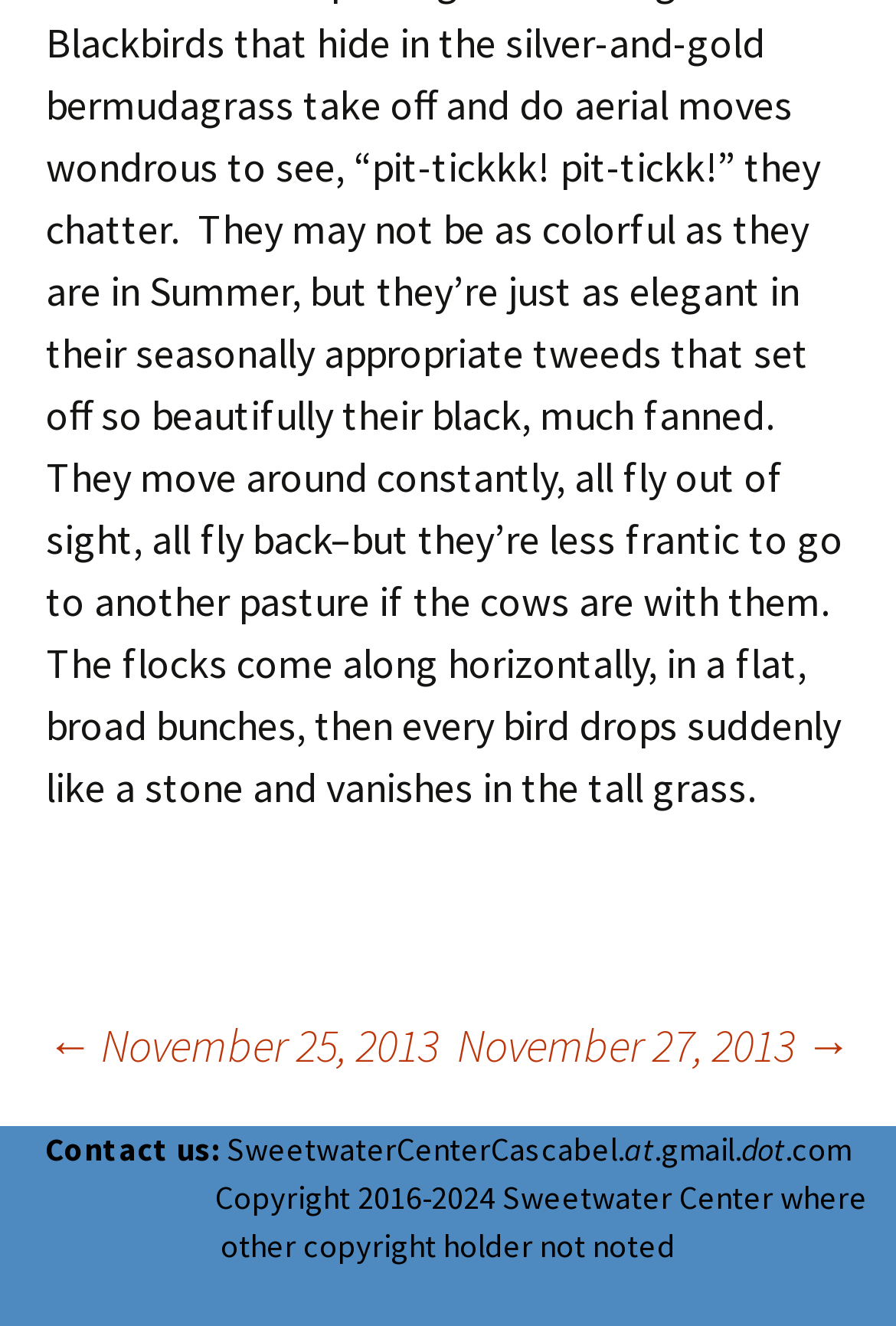What is the date range shown on the top?
Based on the image, give a one-word or short phrase answer.

Nov 25-27, 2013